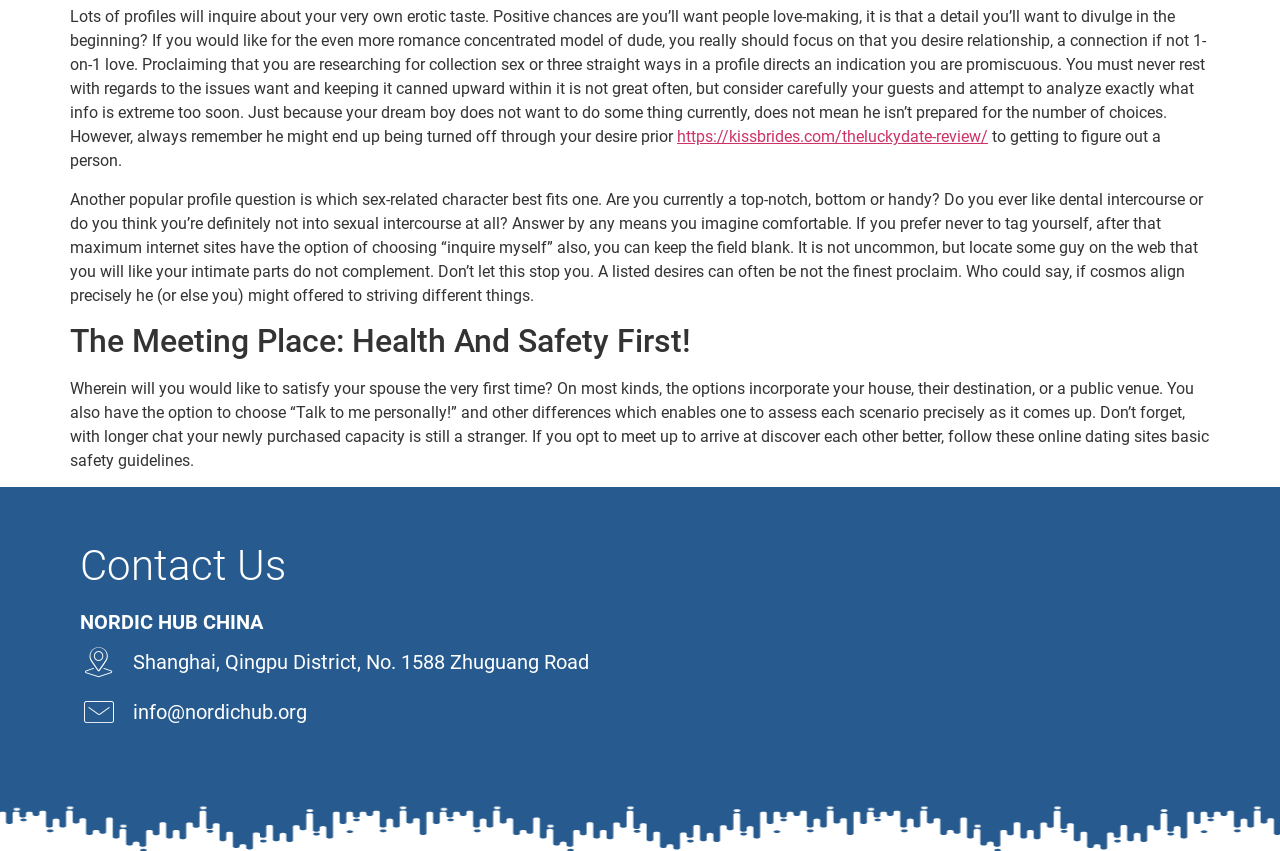Look at the image and answer the question in detail:
What is the author's advice on sharing intimate details on a dating profile?

The author suggests being careful when sharing intimate details on a dating profile, as it may give the wrong impression or scare off potential partners. They recommend considering the audience and being honest but not too explicit.